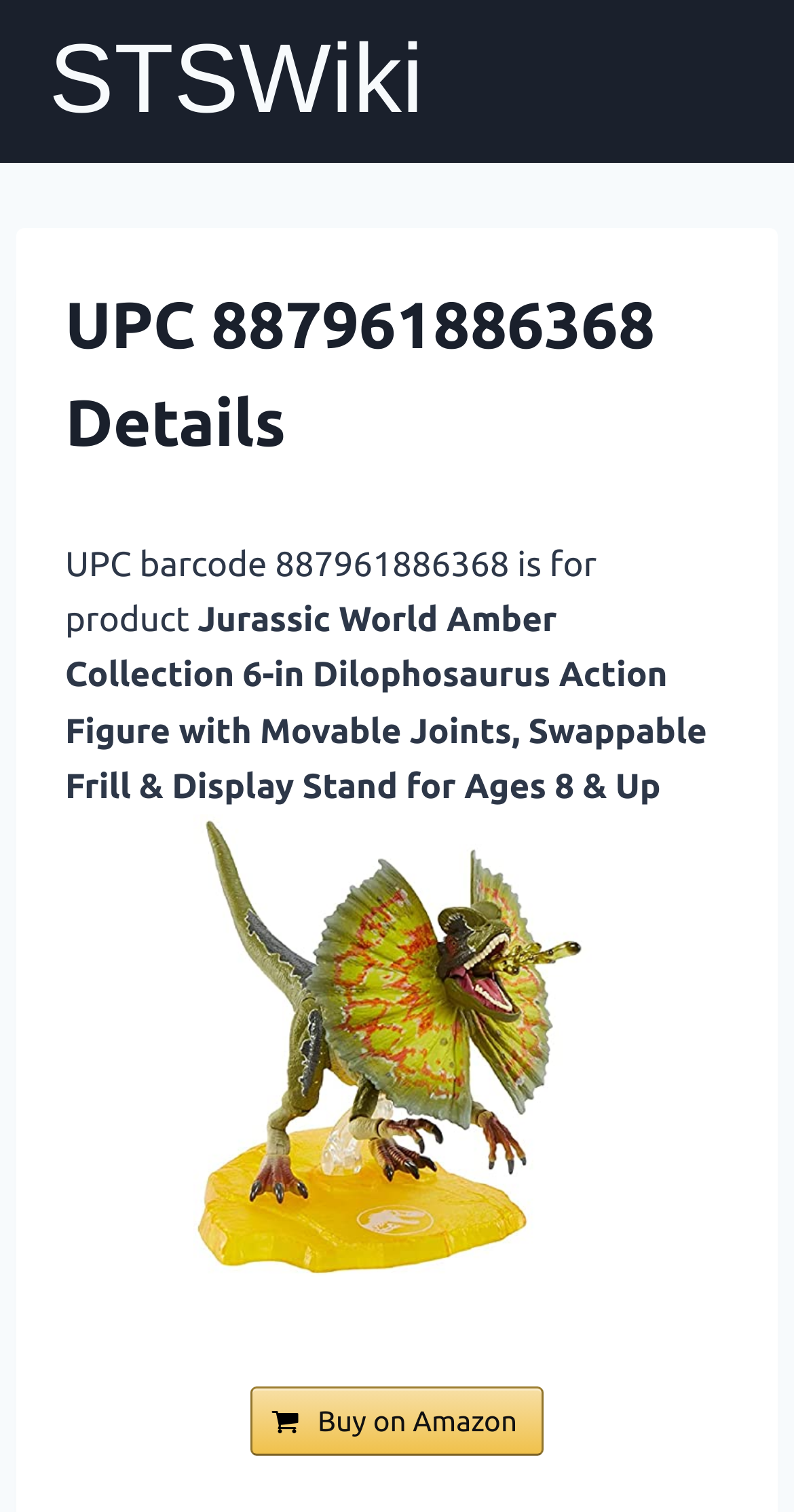Please find the bounding box coordinates (top-left x, top-left y, bottom-right x, bottom-right y) in the screenshot for the UI element described as follows: STSWiki

[0.062, 0.015, 0.533, 0.093]